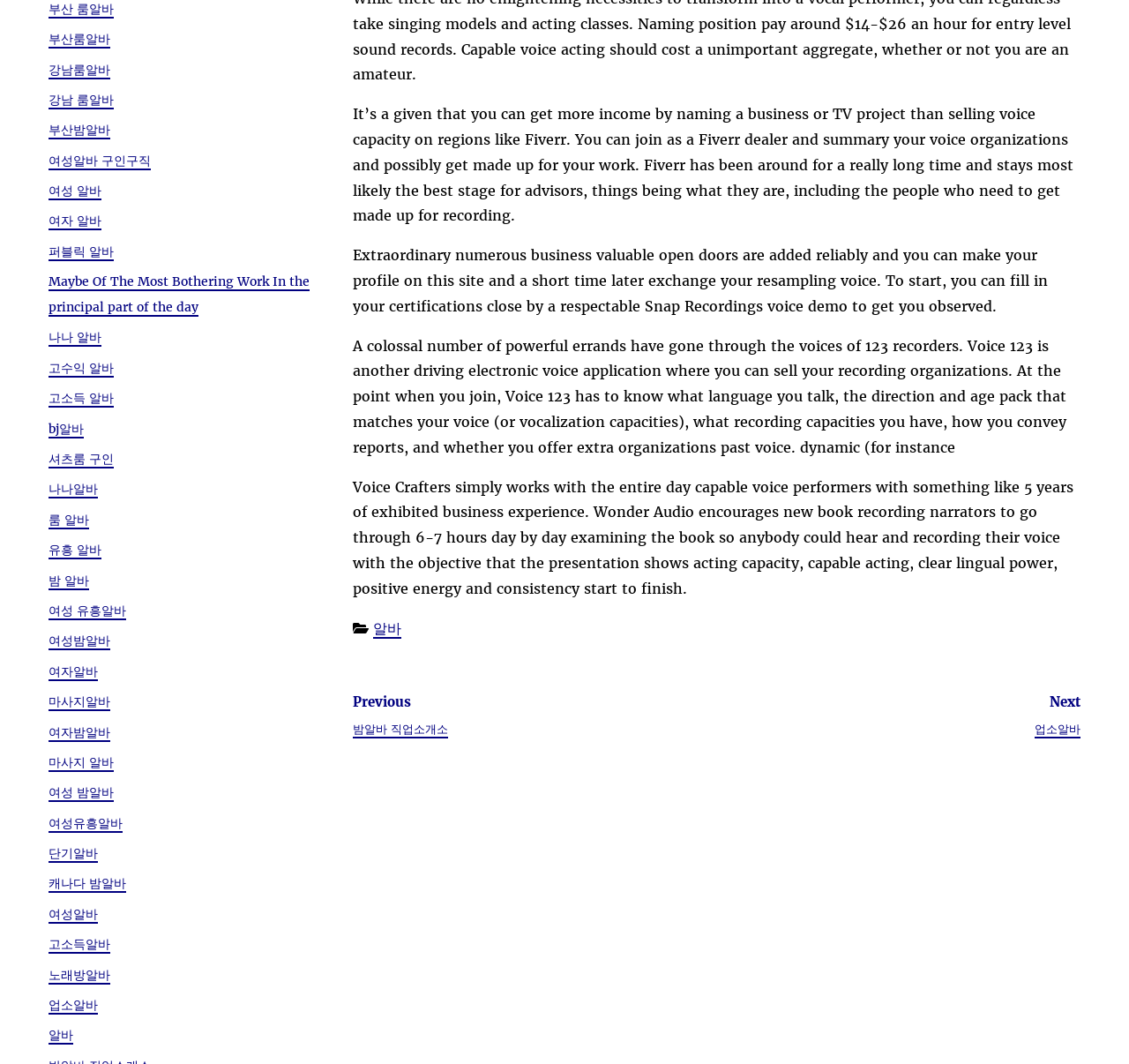Please provide a brief answer to the question using only one word or phrase: 
What is the name of the platform that requires 5 years of business experience?

Voice Crafters